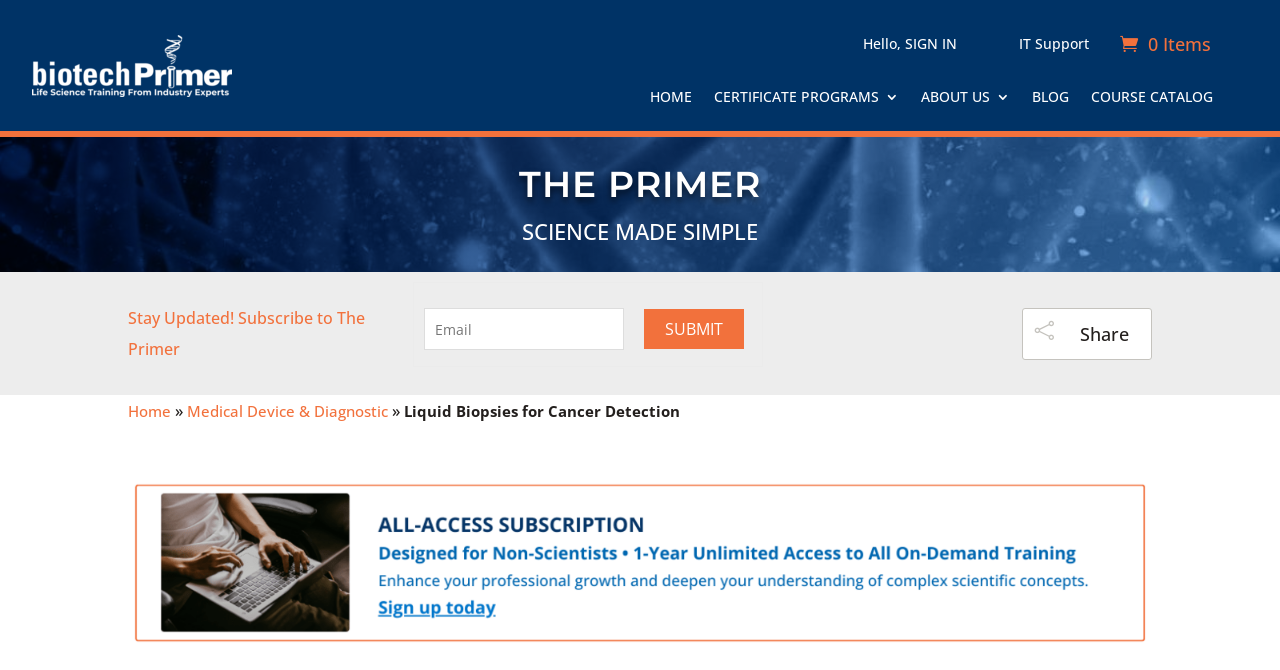Provide your answer to the question using just one word or phrase: What is the logo at the top left corner?

biotech primer logo